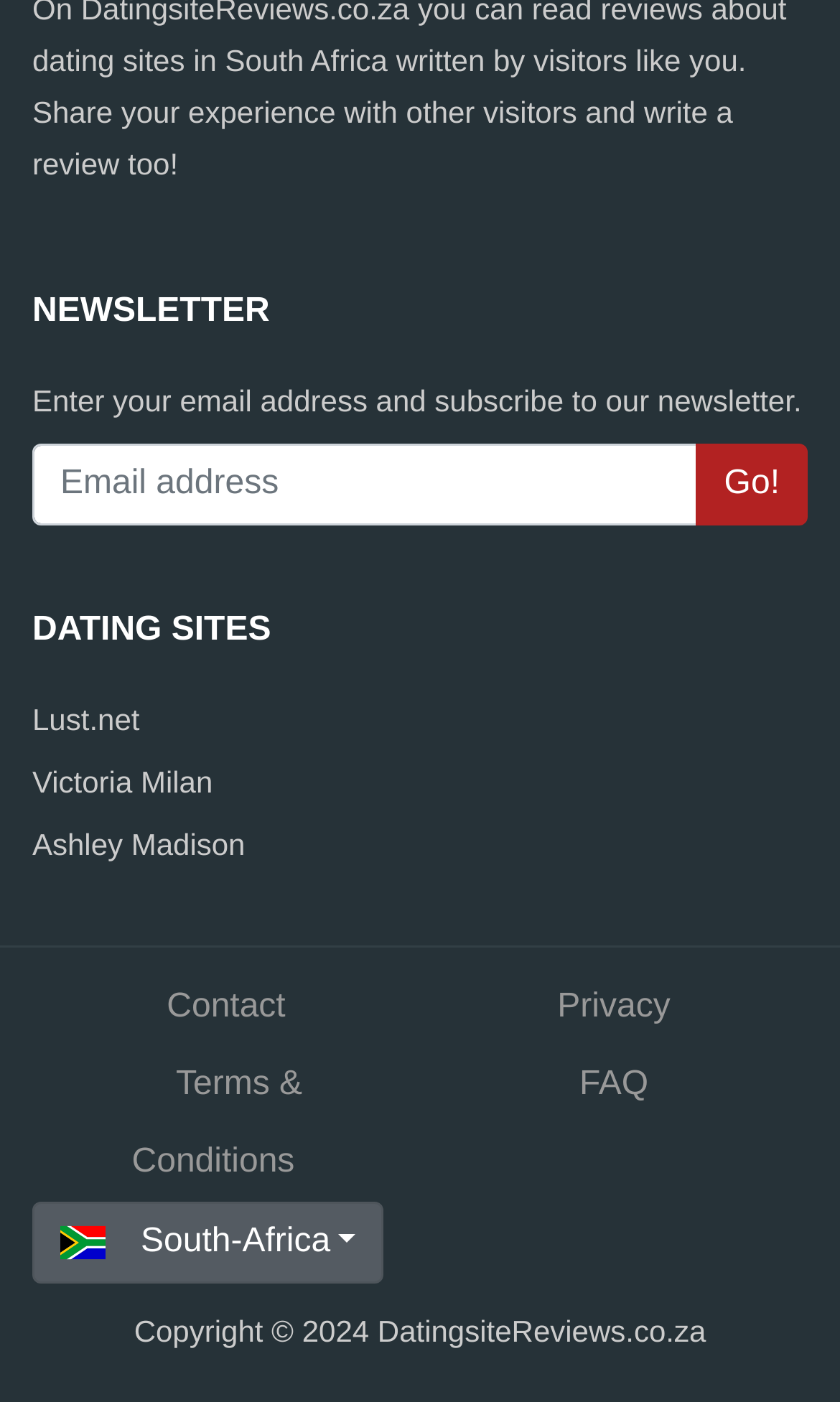Given the element description value="Go!", identify the bounding box coordinates for the UI element on the webpage screenshot. The format should be (top-left x, top-left y, bottom-right x, bottom-right y), with values between 0 and 1.

[0.829, 0.316, 0.962, 0.375]